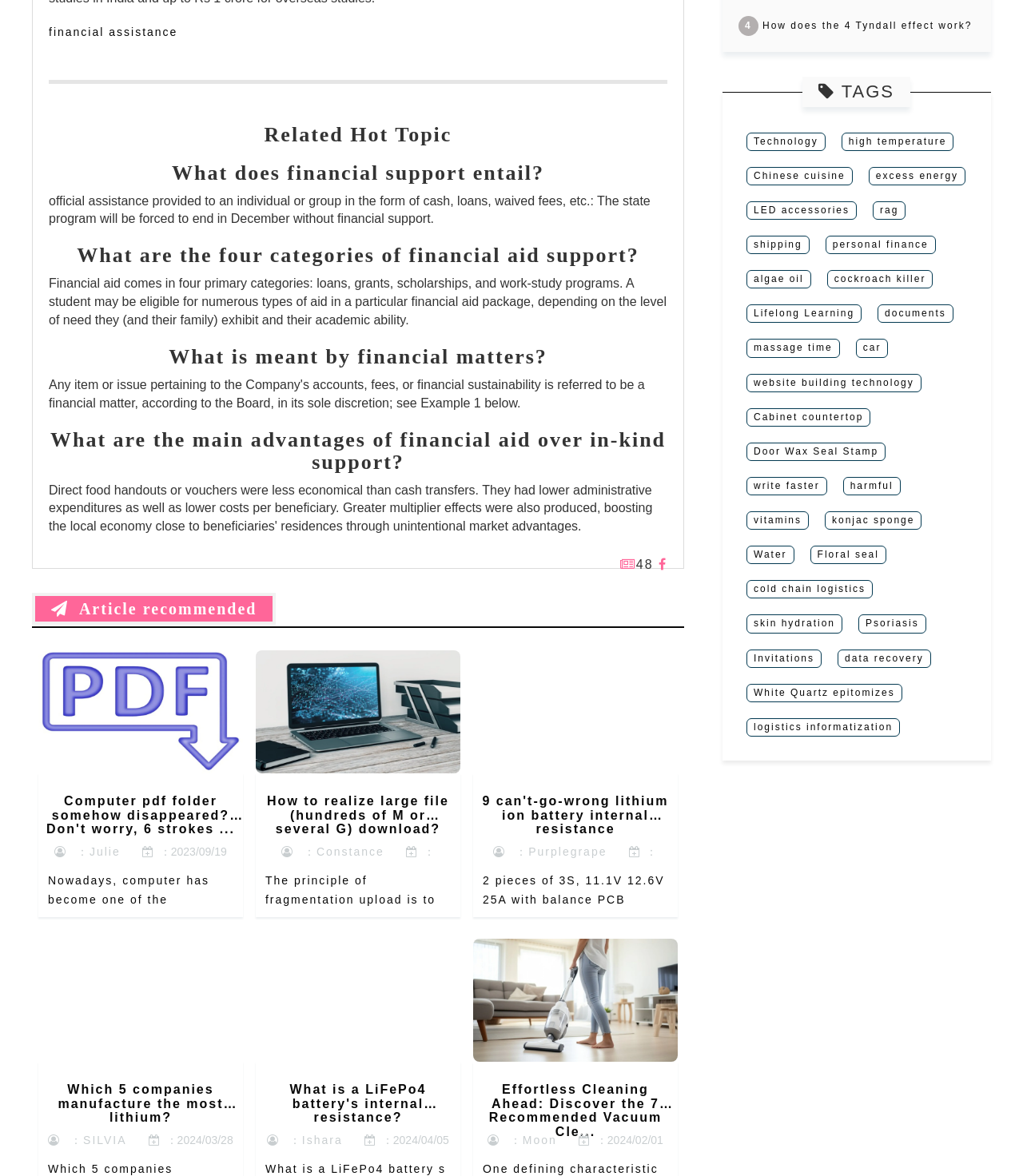Pinpoint the bounding box coordinates of the area that must be clicked to complete this instruction: "Click on 'Article recommended'".

[0.031, 0.504, 0.27, 0.531]